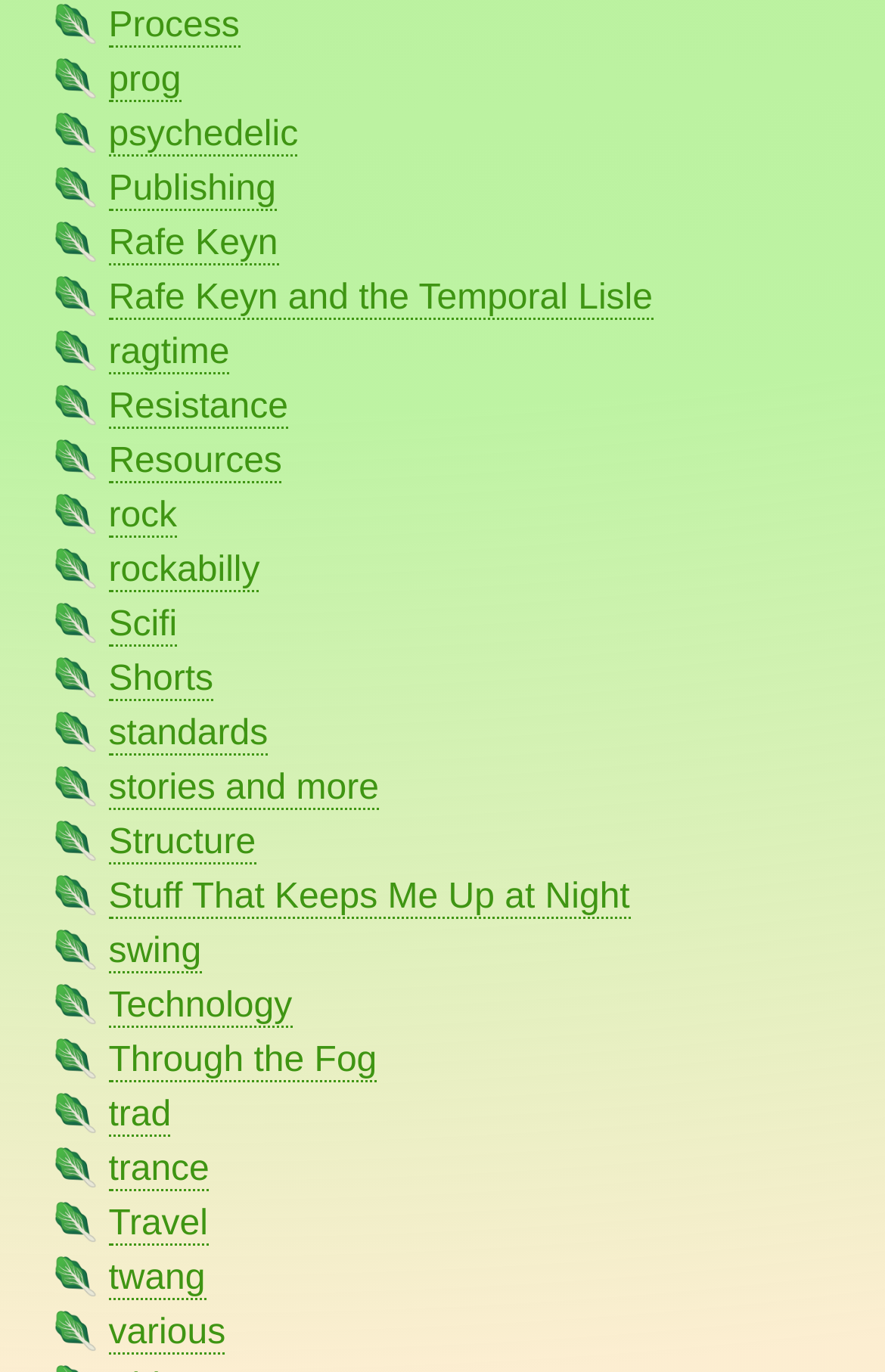Determine the bounding box coordinates of the clickable region to execute the instruction: "Learn about Technology". The coordinates should be four float numbers between 0 and 1, denoted as [left, top, right, bottom].

[0.123, 0.72, 0.33, 0.75]